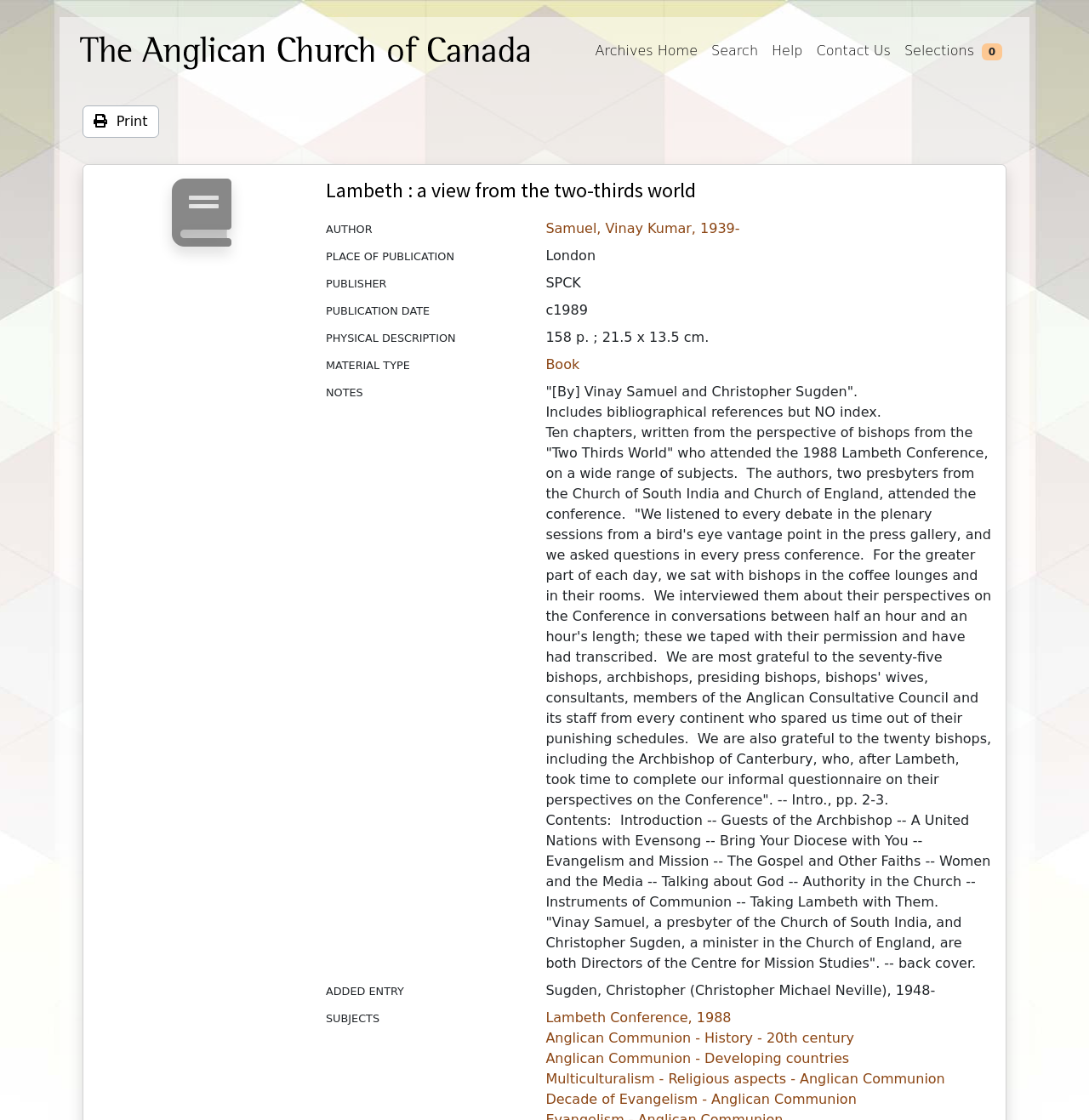Use a single word or phrase to answer the question:
What is the publisher of this book?

SPCK